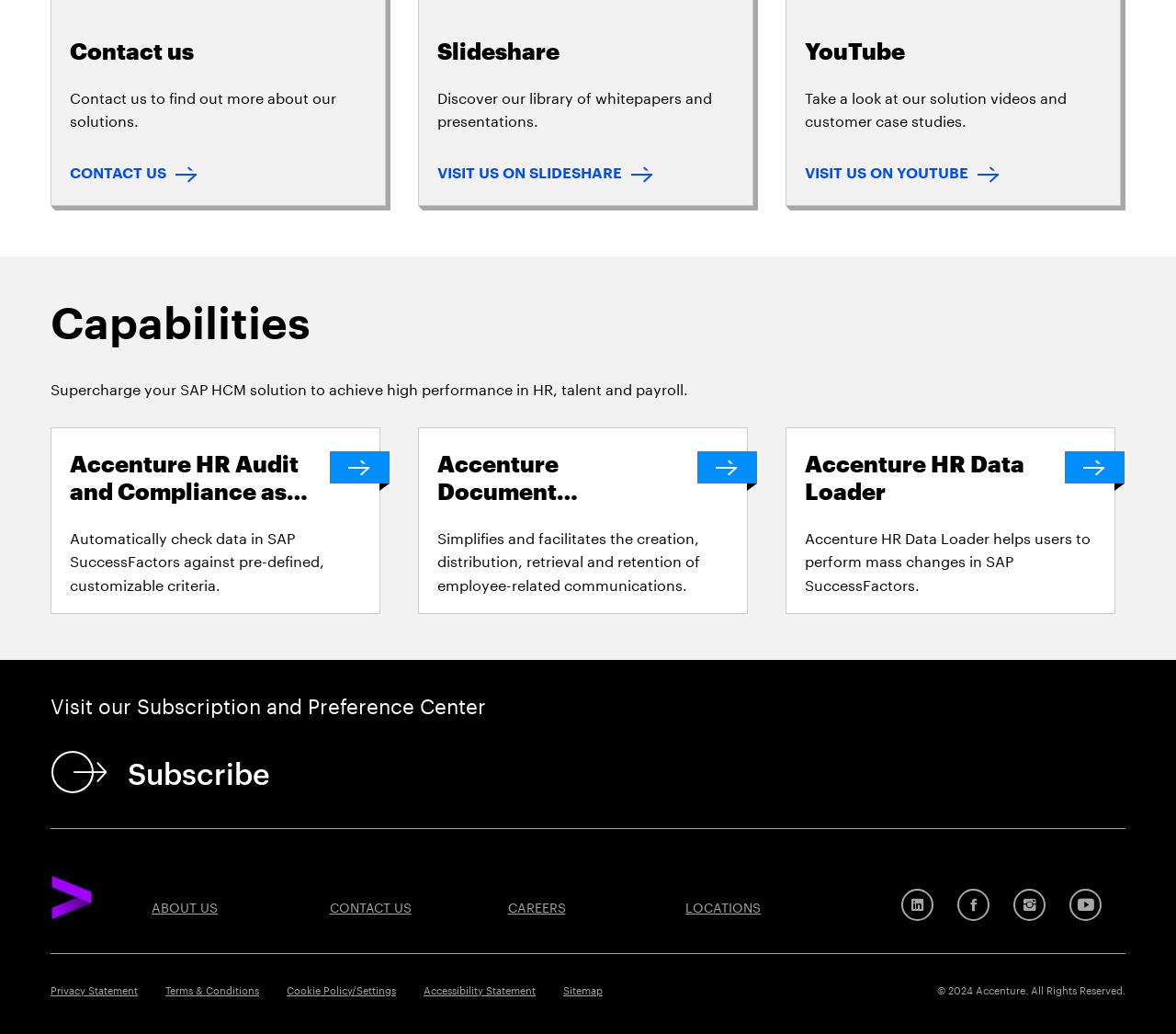What can be found in the Subscription and Preference Center?
Please ensure your answer to the question is detailed and covers all necessary aspects.

The link 'Visit our Subscription and Preference Center' does not provide explicit information about what can be found in the center, so it is unknown.